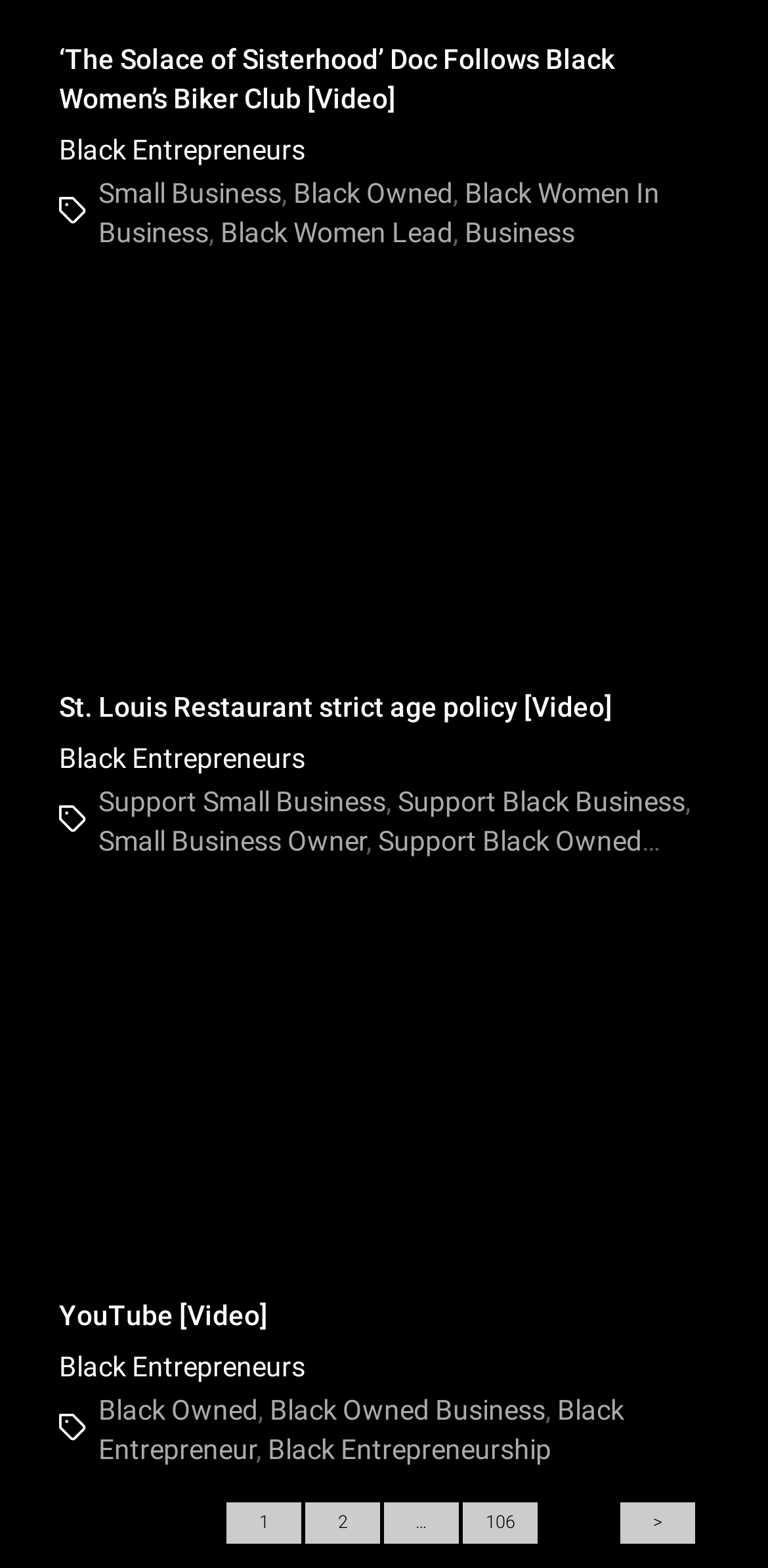Highlight the bounding box coordinates of the region I should click on to meet the following instruction: "Watch the St. Louis Restaurant strict age policy video".

[0.077, 0.192, 0.923, 0.425]